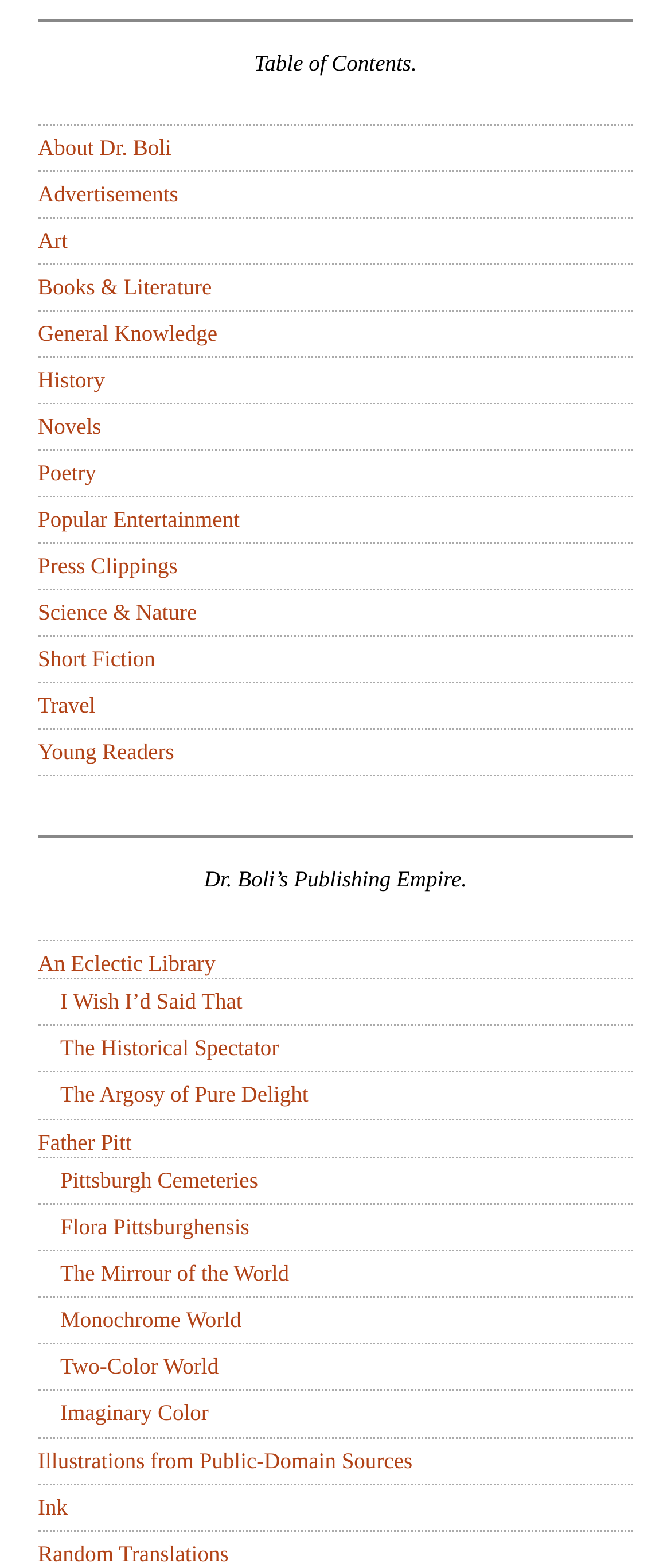Locate the bounding box of the UI element defined by this description: "Poetry". The coordinates should be given as four float numbers between 0 and 1, formatted as [left, top, right, bottom].

[0.056, 0.293, 0.143, 0.31]